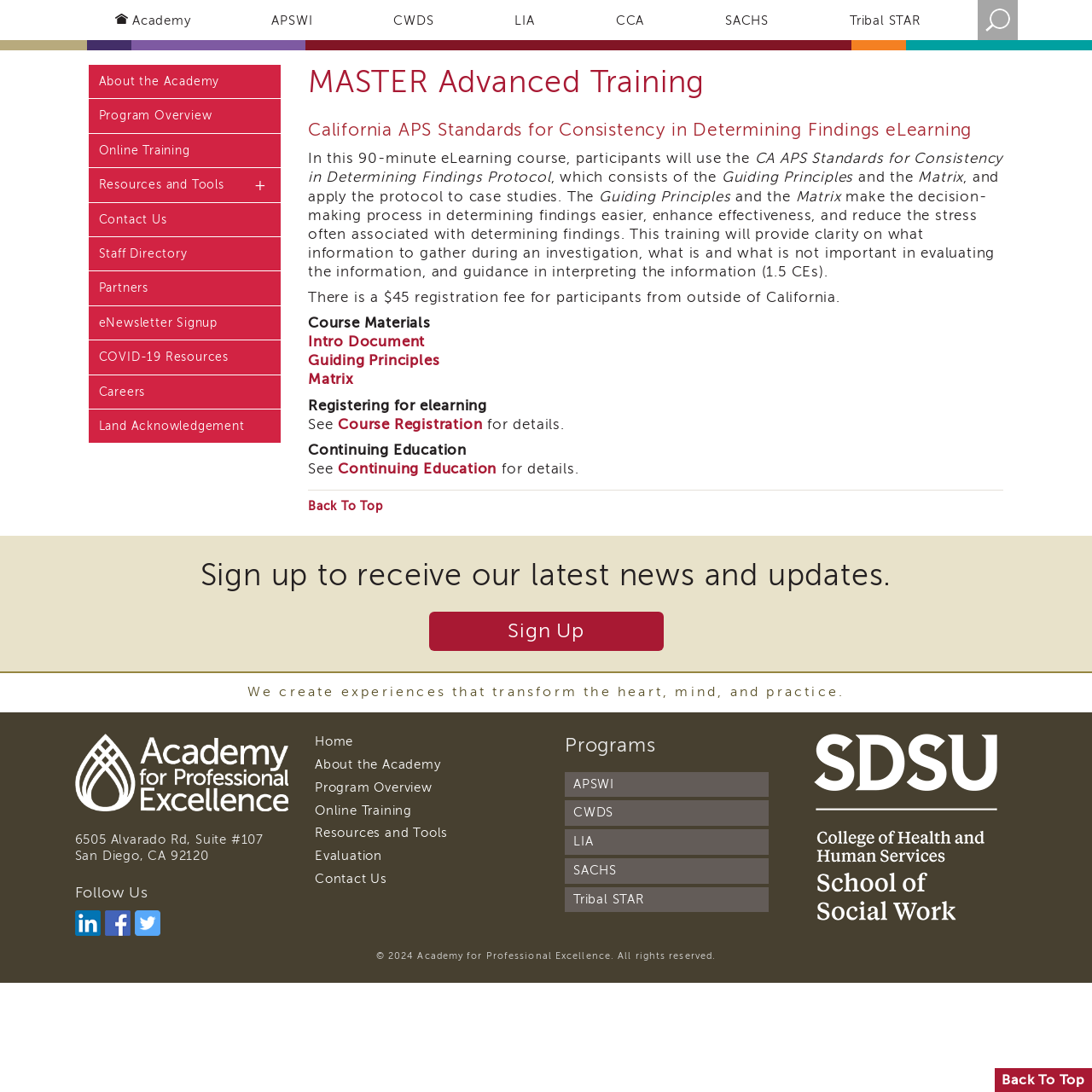Find the bounding box coordinates of the element's region that should be clicked in order to follow the given instruction: "Read About the Academy". The coordinates should consist of four float numbers between 0 and 1, i.e., [left, top, right, bottom].

[0.081, 0.059, 0.257, 0.09]